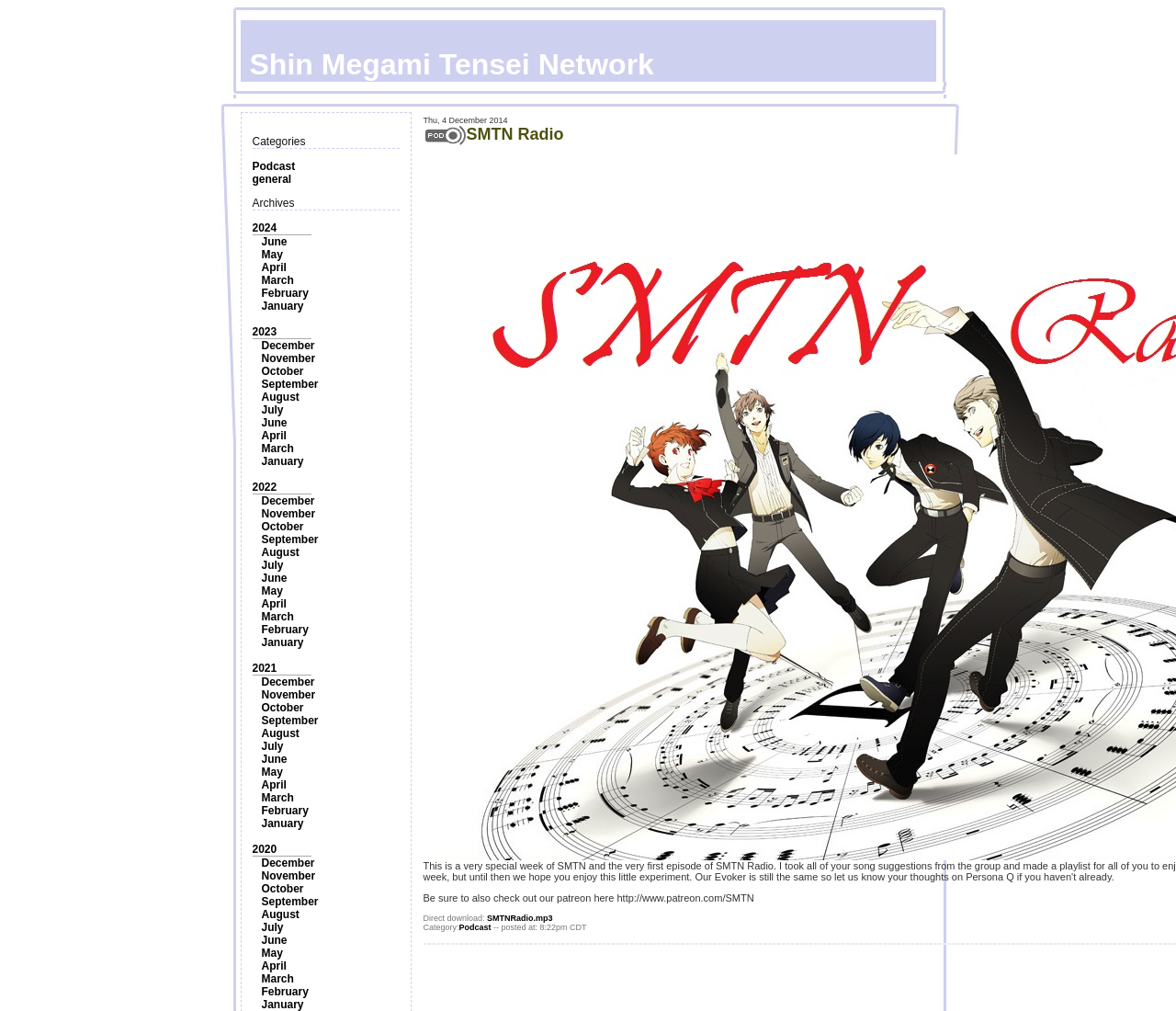Can you pinpoint the bounding box coordinates for the clickable element required for this instruction: "Check out the Patreon page"? The coordinates should be four float numbers between 0 and 1, i.e., [left, top, right, bottom].

[0.36, 0.883, 0.641, 0.894]